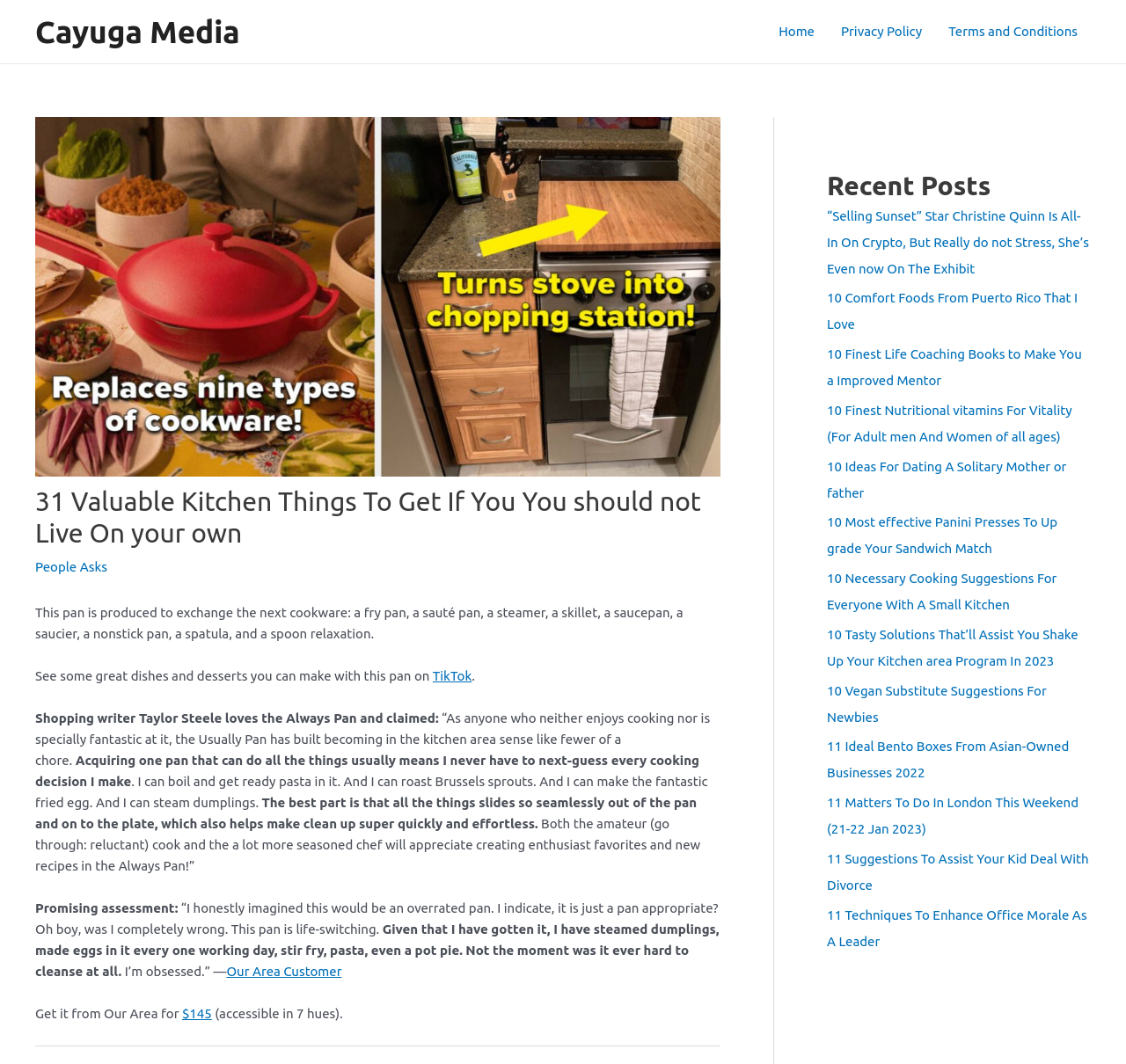What is the purpose of the Always Pan?
Give a comprehensive and detailed explanation for the question.

The Always Pan is designed to replace multiple cookware items, such as a fry pan, sauté pan, steamer, skillet, saucepan, saucier, nonstick pan, spatula, and spoon rest, making it a multi-functional cooking tool.